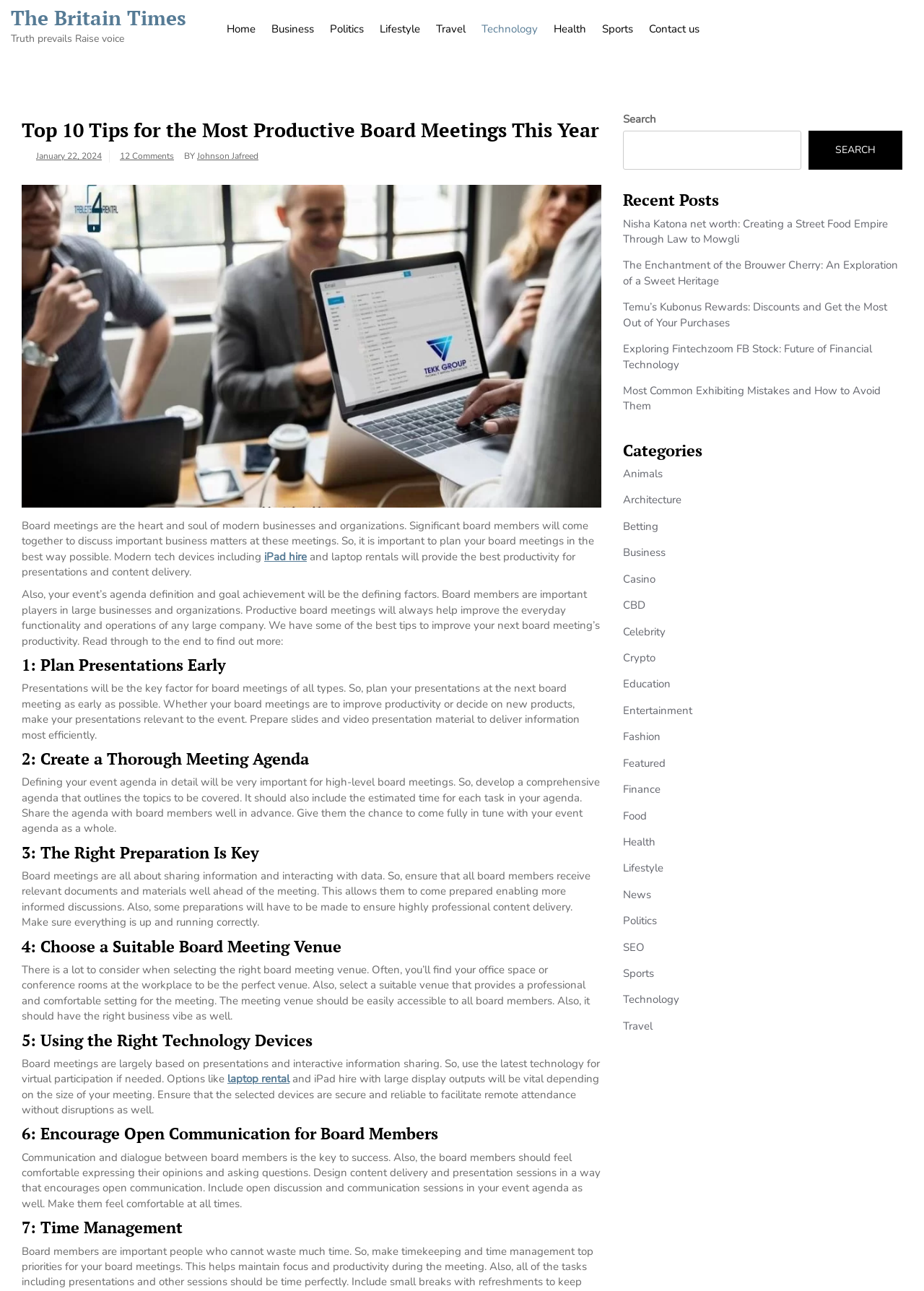Could you provide the bounding box coordinates for the portion of the screen to click to complete this instruction: "Search for something"?

[0.674, 0.087, 0.977, 0.132]